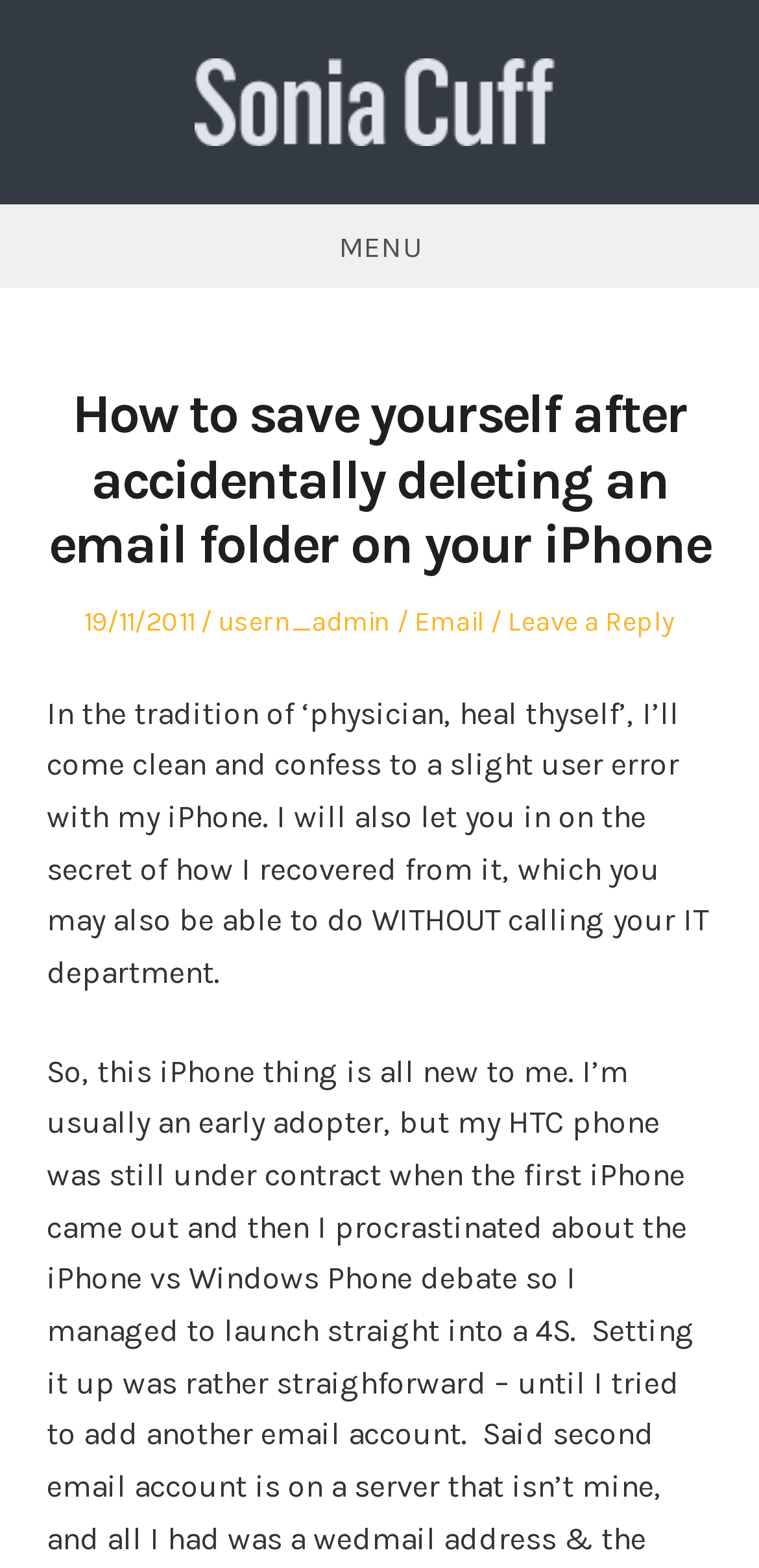Give an in-depth explanation of the webpage layout and content.

The webpage is an article titled "How to save yourself after accidentally deleting an email folder on your iPhone" by Sonia Cuff. At the top left corner, there is a navigation menu labeled "Menu". Below the menu, the author's name "Sonia Cuff" is displayed as a link, accompanied by a small image of the author. 

The main content of the article is divided into two sections. The top section contains the article title, which is a heading, followed by the posting date "19/11/2011", the author's name "usern_admin", and the categories "Email" and "Leave a Reply". 

The main article content starts with a paragraph that begins with "In the tradition of ‘physician, heal thyself’, I’ll come clean and confess to a slight user error with my iPhone. I will also let you in on the secret of how I recovered from it, which you may also be able to do WITHOUT calling your IT department." This paragraph is positioned below the article title and takes up most of the page's width.